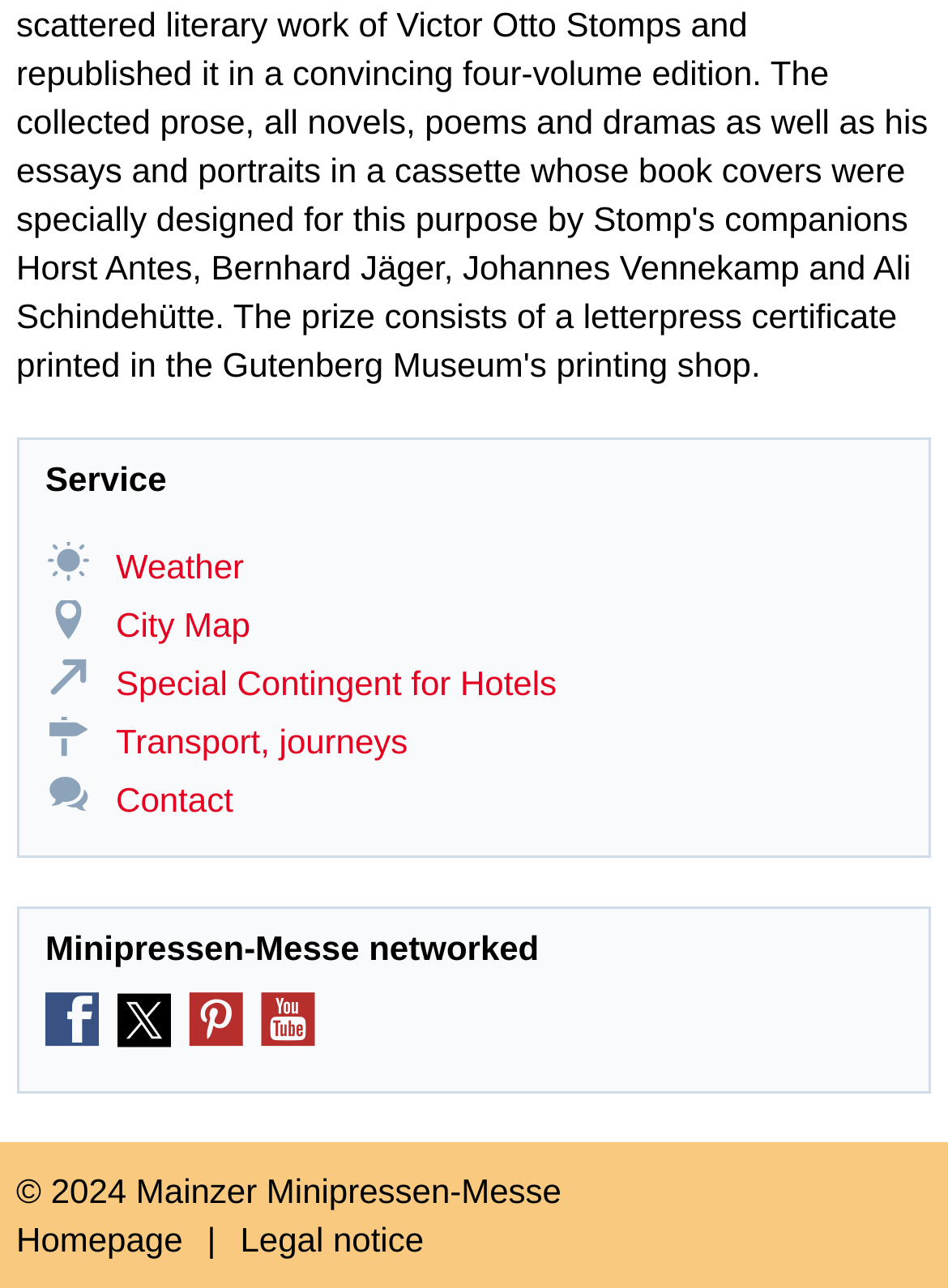Locate the bounding box of the UI element with the following description: "Special Contingent for Hotels".

[0.045, 0.511, 0.59, 0.549]